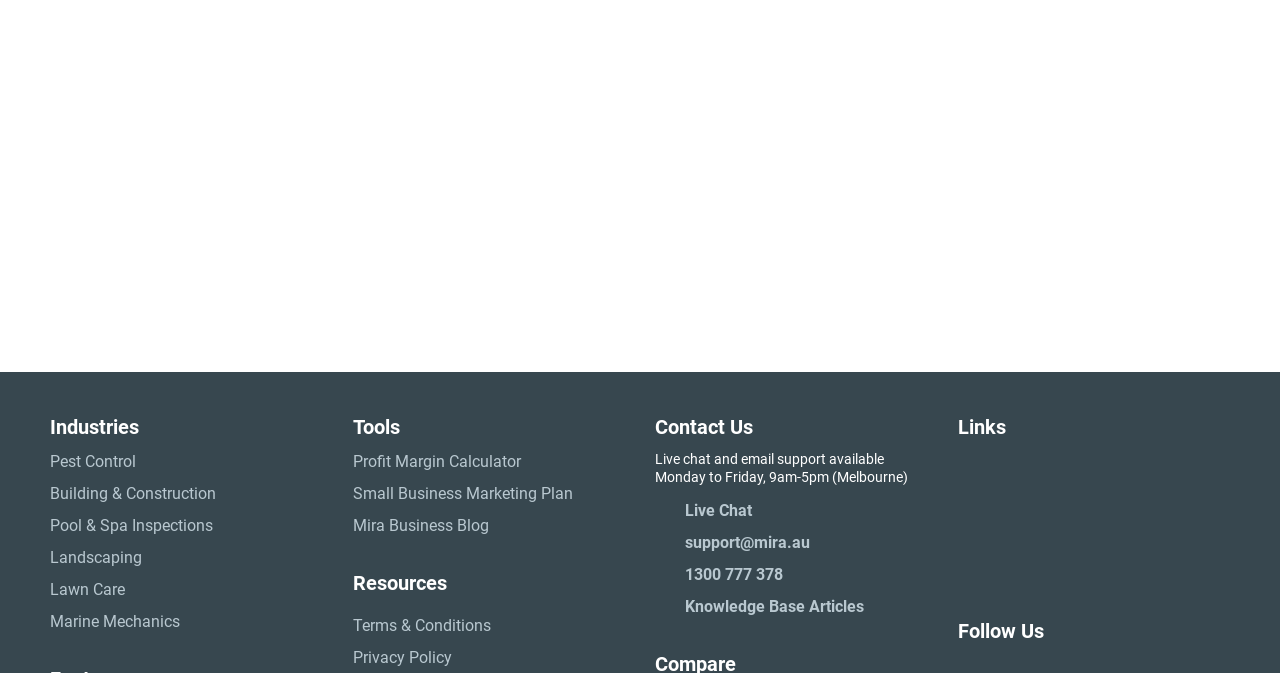Select the bounding box coordinates of the element I need to click to carry out the following instruction: "Click on Pest Control".

[0.039, 0.668, 0.252, 0.704]